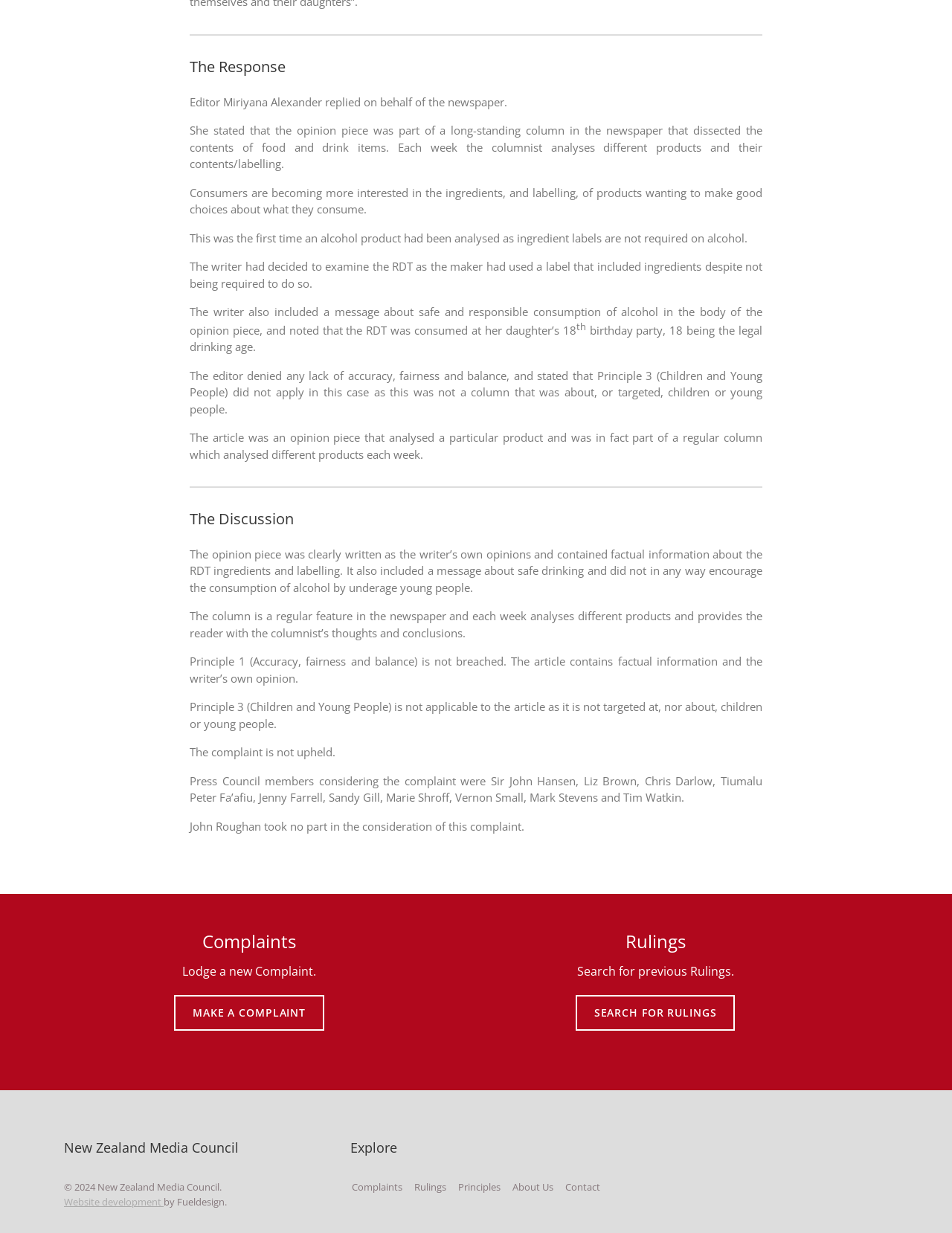Use a single word or phrase to answer the question:
What is the outcome of the complaint?

Not upheld